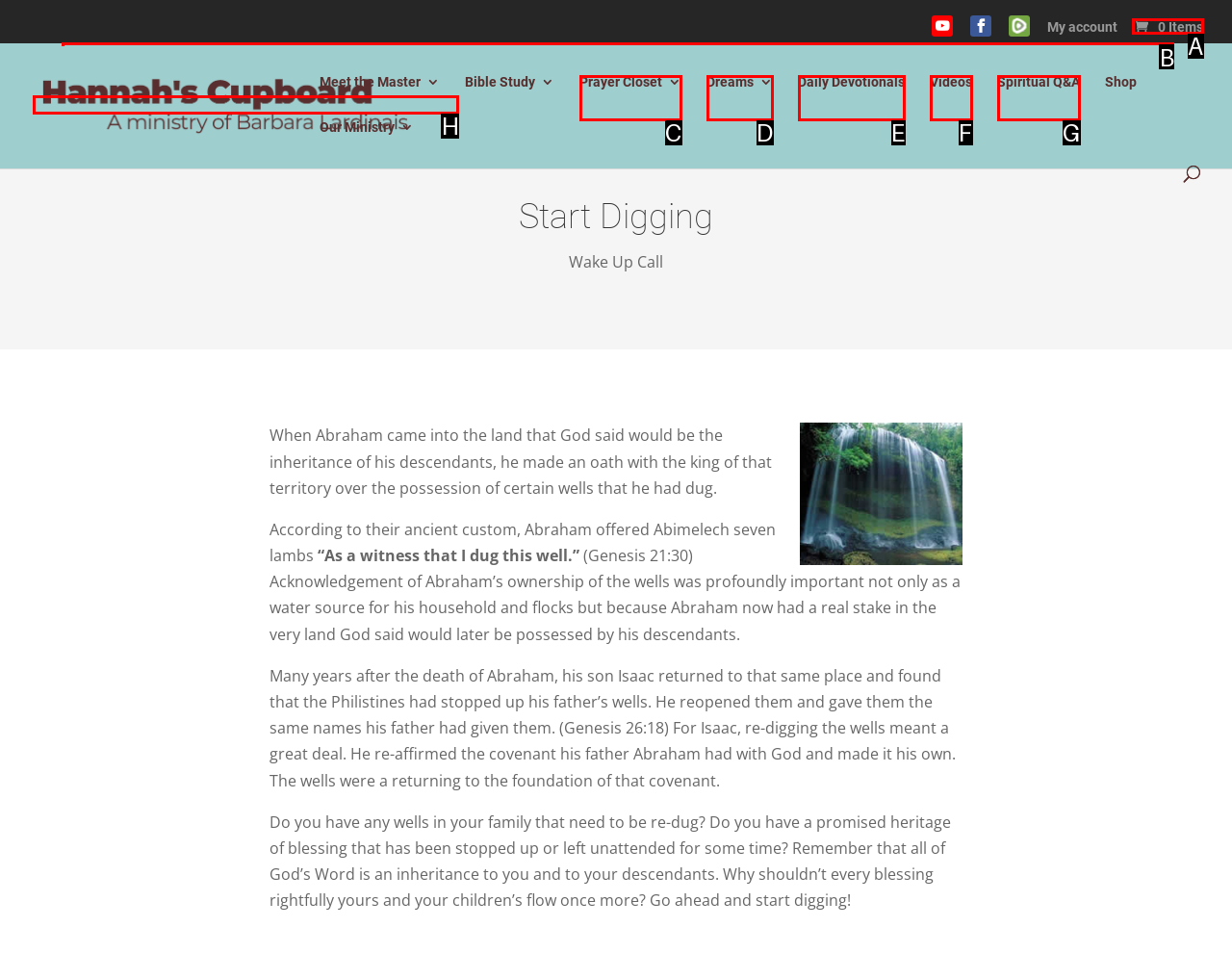To perform the task "Search for something", which UI element's letter should you select? Provide the letter directly.

B